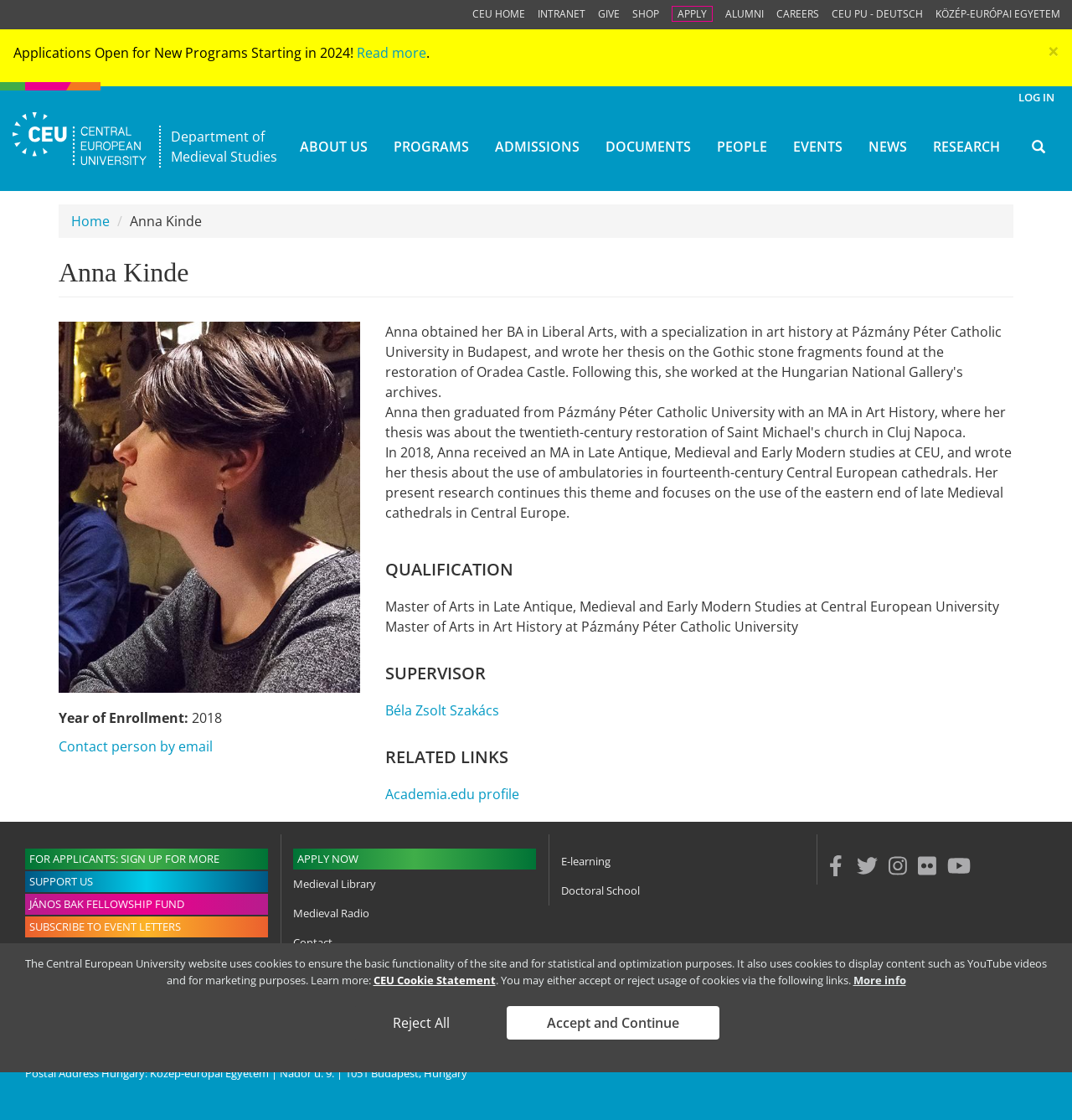Give a full account of the webpage's elements and their arrangement.

The webpage is about Anna Kinde, a person affiliated with the Department of Medieval Studies. At the top, there is a navigation menu with links to "Skip to main content", "CEU HOME", "INTRANET", "GIVE", "SHOP", "APPLY", "ALUMNI", "CAREERS", and several language options. Below this menu, there is an alert box with a "Close" button and a message about applications being open for new programs starting in 2024.

On the left side, there is a vertical menu with links to "Home", "Department of Medieval Studies", "ABOUT US", "PROGRAMS", "ADMISSIONS", "DOCUMENTS", "PEOPLE", "EVENTS", "NEWS", and "RESEARCH". Next to this menu, there is a search bar with a "Search" button.

The main content area is divided into sections. The first section has a heading "Anna Kinde" and displays a brief description of Anna, including her year of enrollment and a link to contact her by email. The second section has a heading "QUALIFICATION" and lists Anna's academic qualifications. The third section has a heading "SUPERVISOR" and mentions Anna's supervisor, Béla Zsolt Szakács. The fourth section has a heading "RELATED LINKS" and provides links to Anna's Academia.edu profile and other related resources.

At the bottom of the page, there are several links to various resources, including "FOR APPLICANTS: SIGN UP FOR MORE", "SUPPORT US", "JÁNOS BAK FELLOWSHIP FUND", "SUBSCRIBE TO EVENT LETTERS", "APPLY NOW", and several social media links. There is also a copyright notice, a link to the CEU Data Privacy Notice, and an imprint.

Throughout the page, there are several buttons and links, including a "Search" button, a "Close" button, and links to various resources and social media platforms.